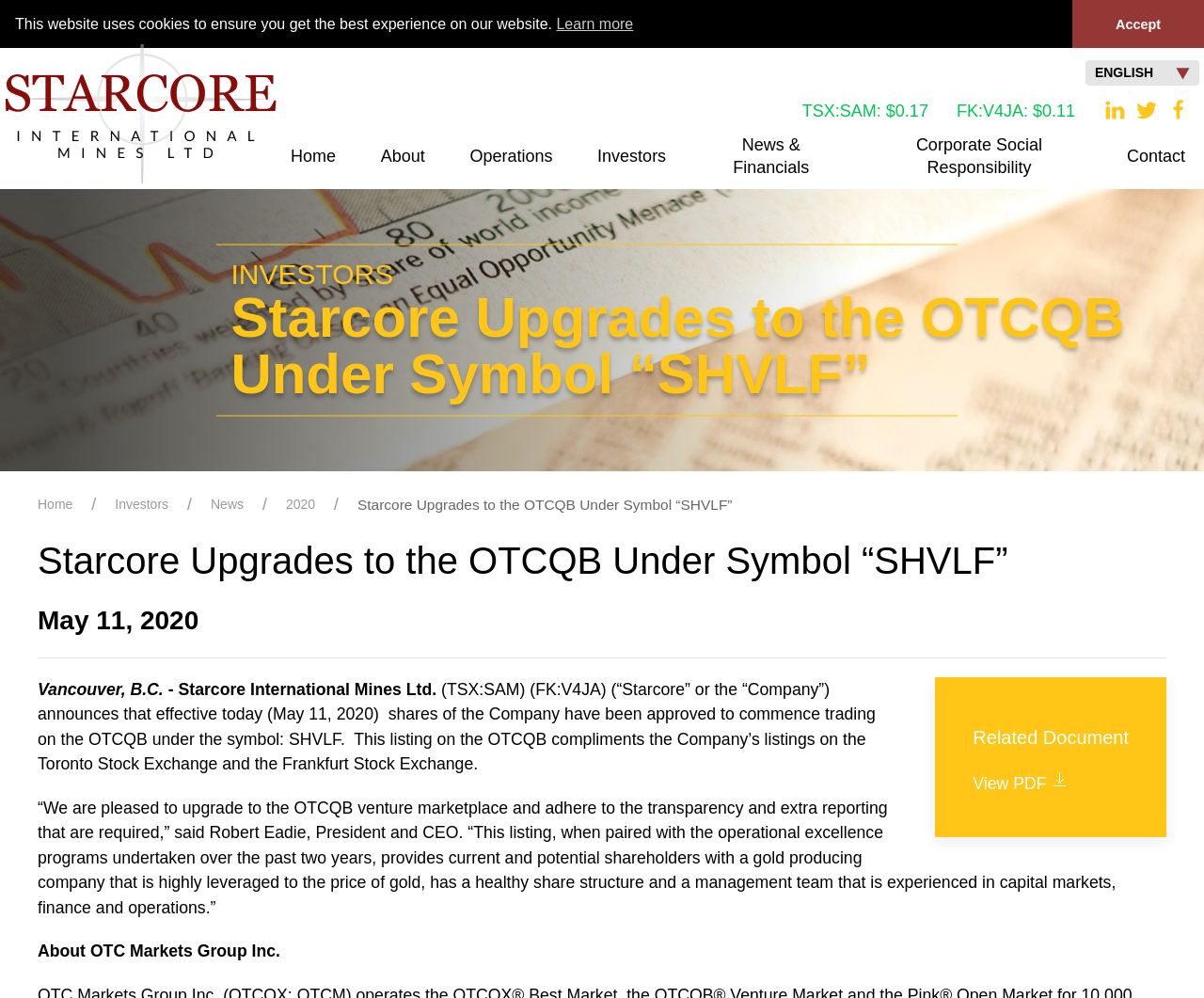Using the element description: "Learn more", determine the bounding box coordinates for the specified UI element. The coordinates should be four float numbers between 0 and 1, [left, top, right, bottom].

[0.462, 0.013, 0.526, 0.035]